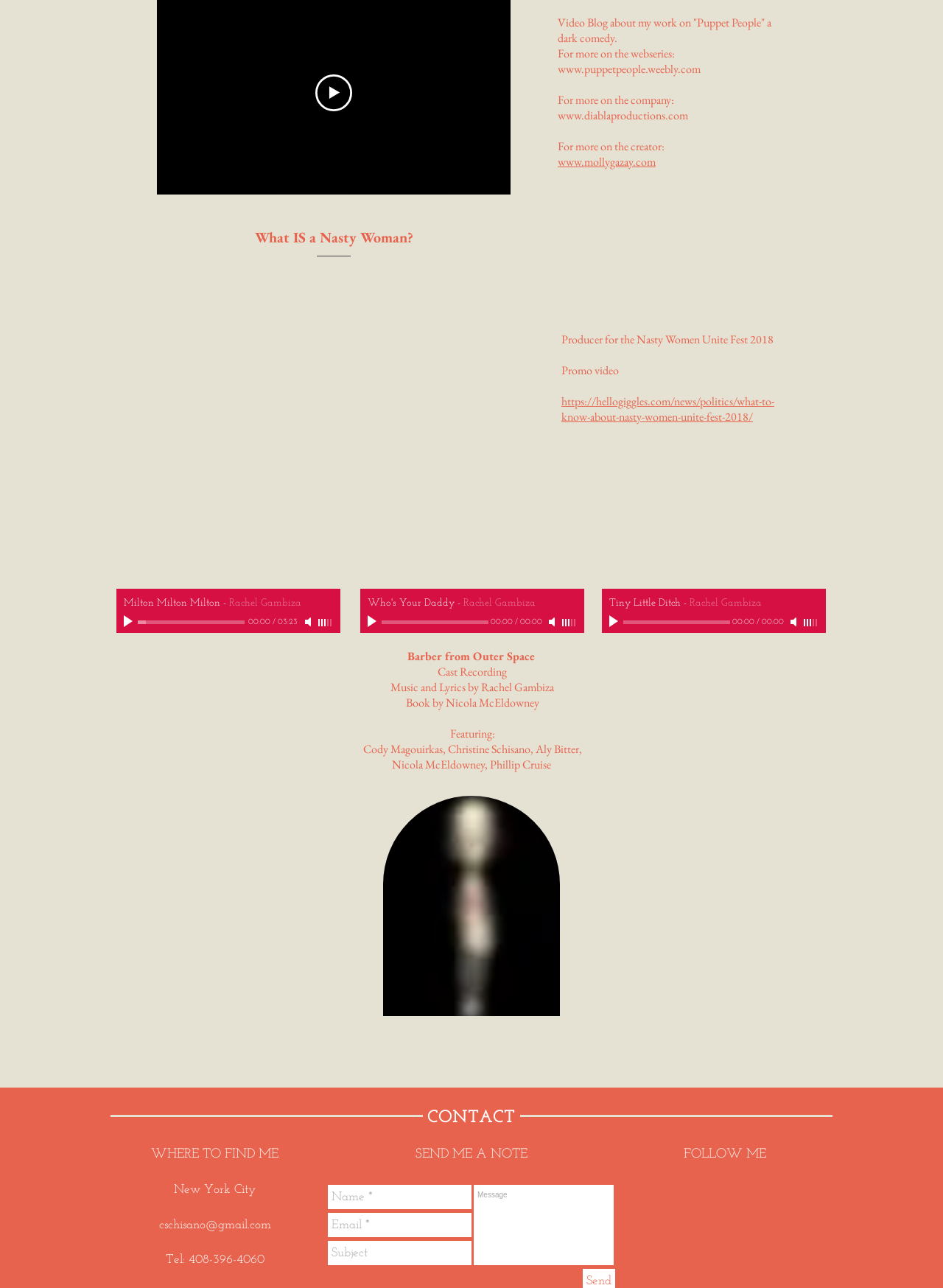Could you highlight the region that needs to be clicked to execute the instruction: "Go to the 'Events' page"?

None